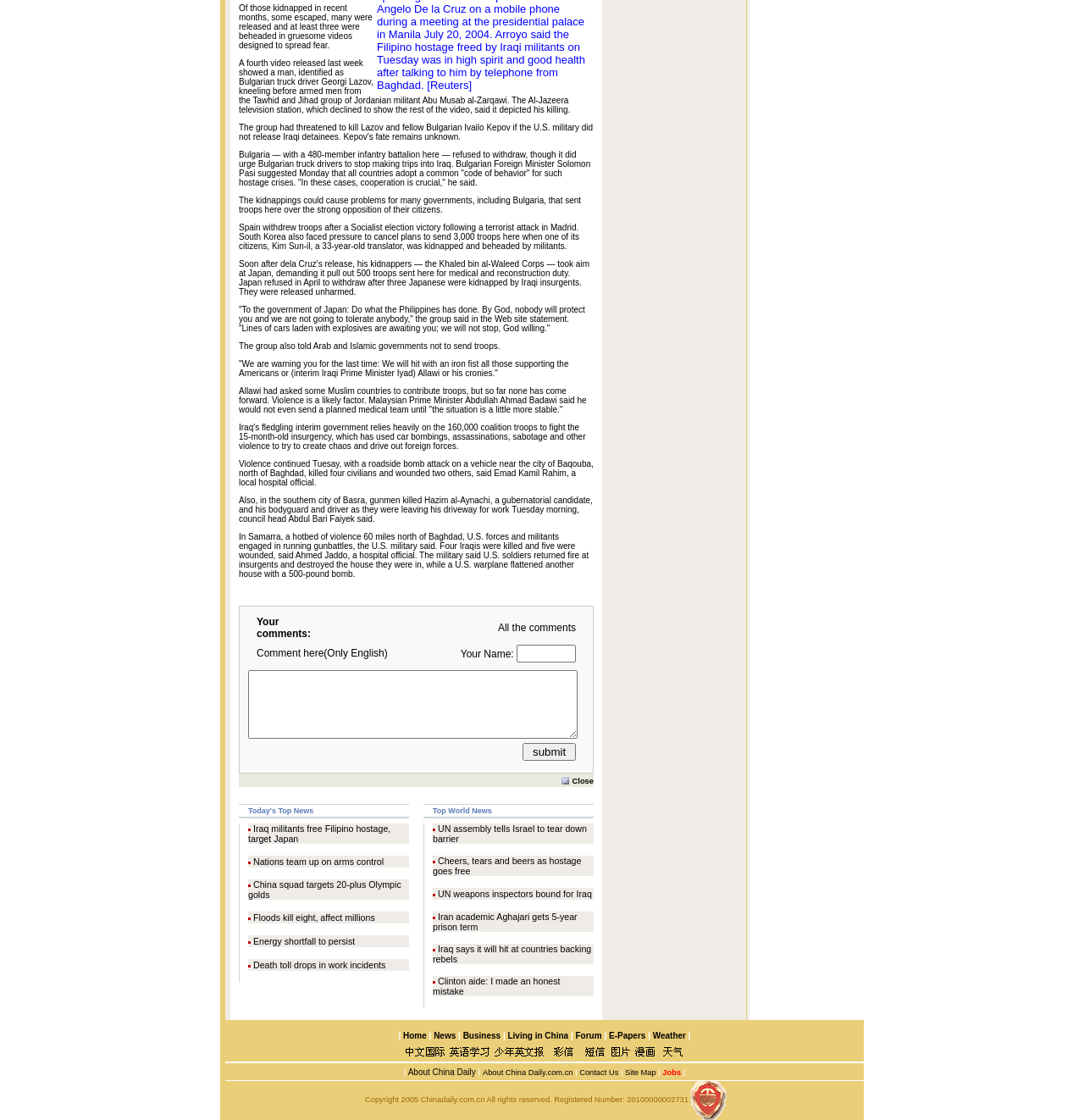Please identify the bounding box coordinates of the element's region that should be clicked to execute the following instruction: "close the comment section". The bounding box coordinates must be four float numbers between 0 and 1, i.e., [left, top, right, bottom].

[0.22, 0.691, 0.548, 0.703]